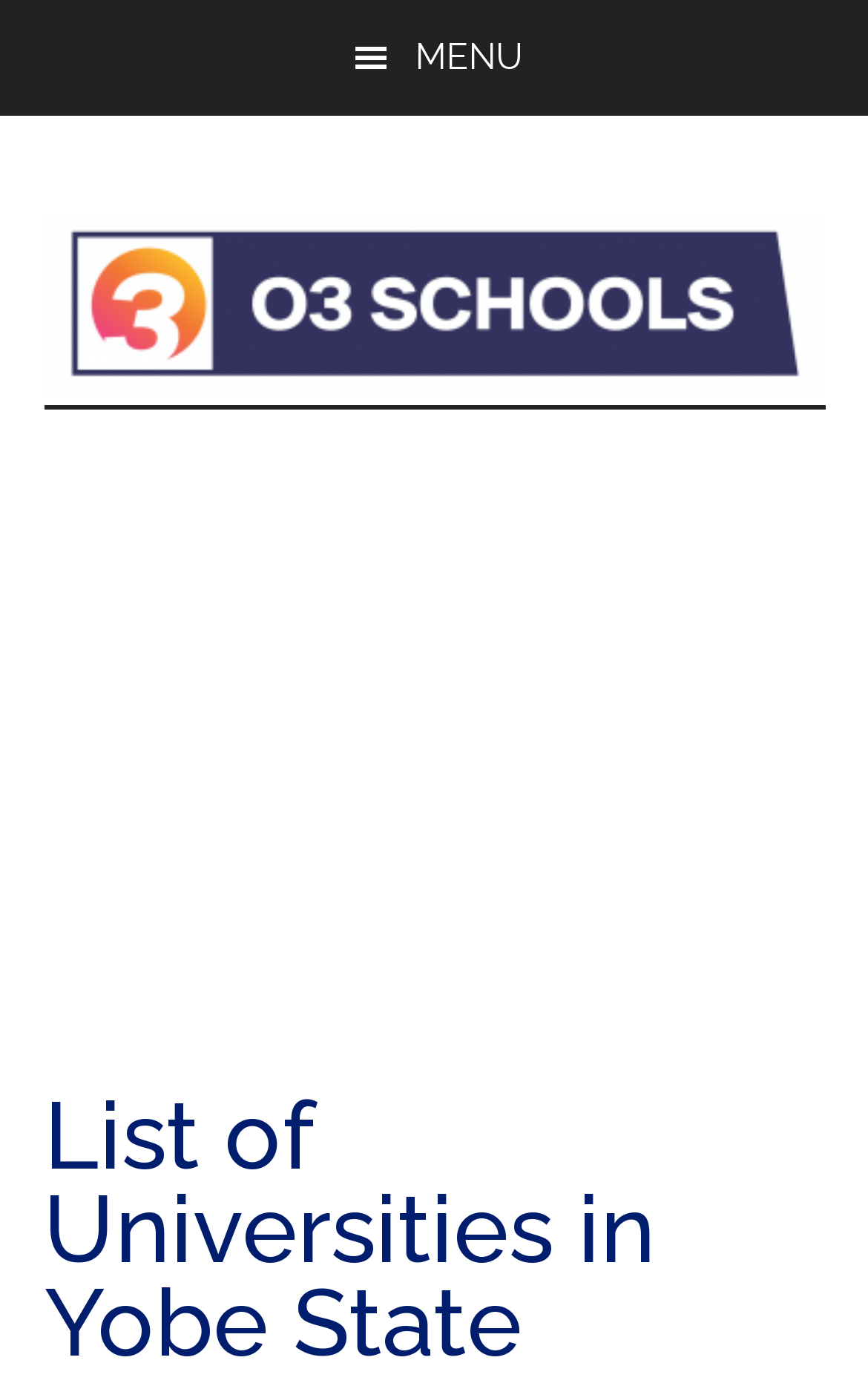Locate the headline of the webpage and generate its content.

List of Universities in Yobe State